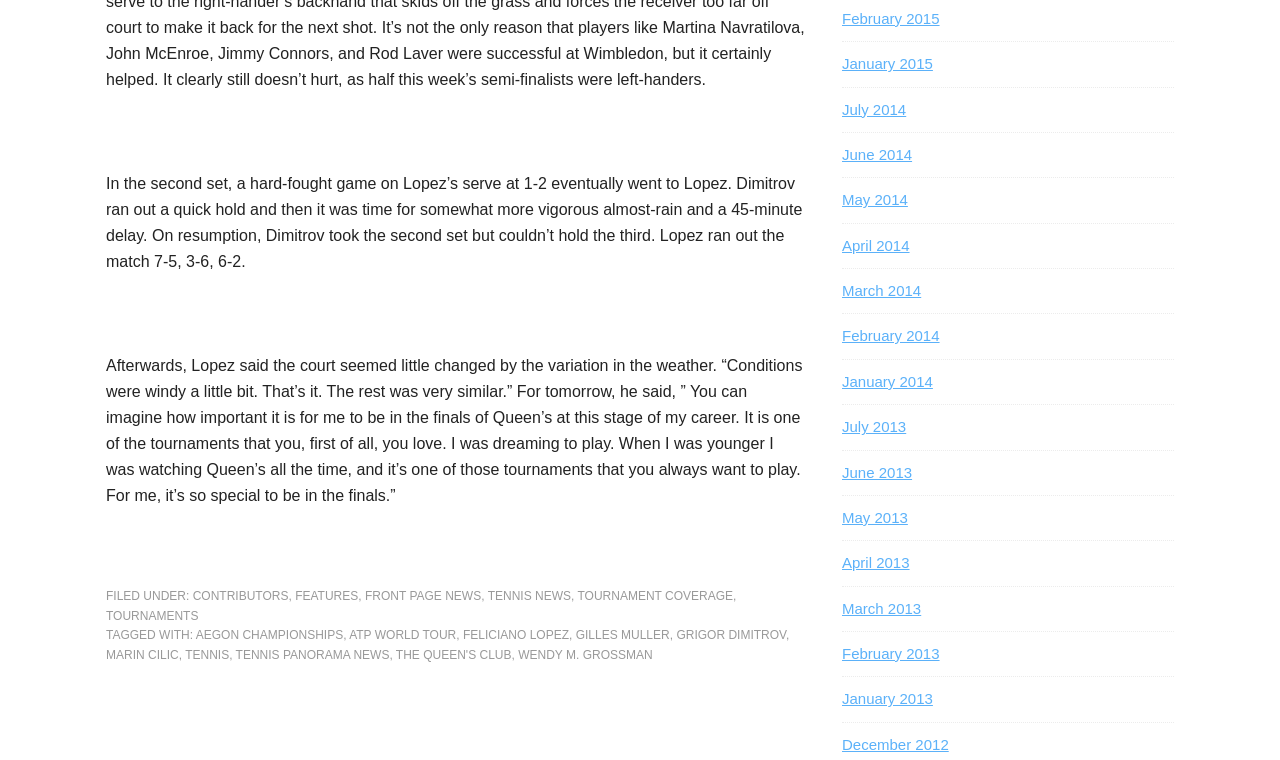What is the name of the tournament mentioned in the article?
Observe the image and answer the question with a one-word or short phrase response.

Queen's